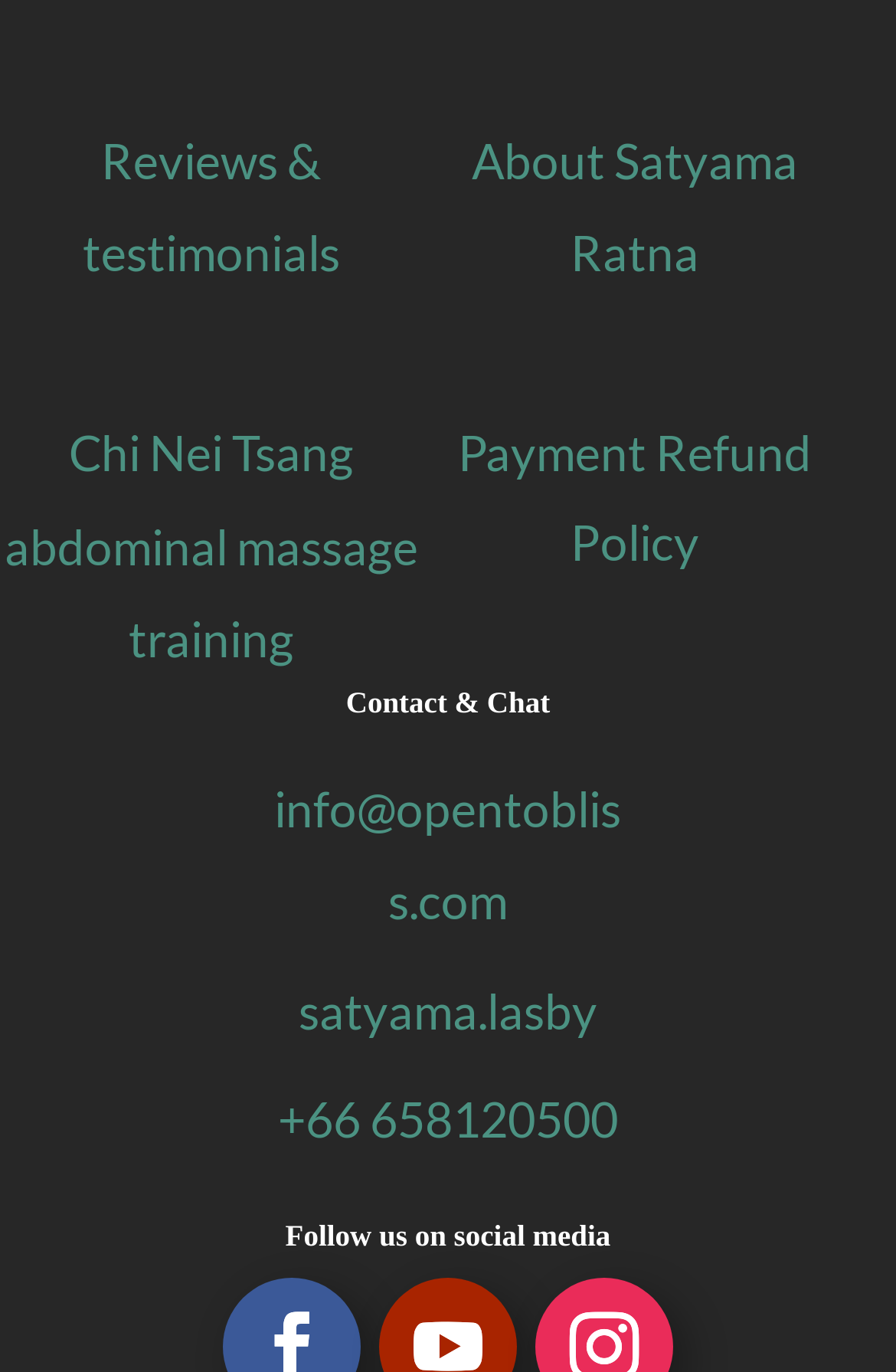What is the first link on the top left?
Respond to the question with a single word or phrase according to the image.

Reviews & testimonials